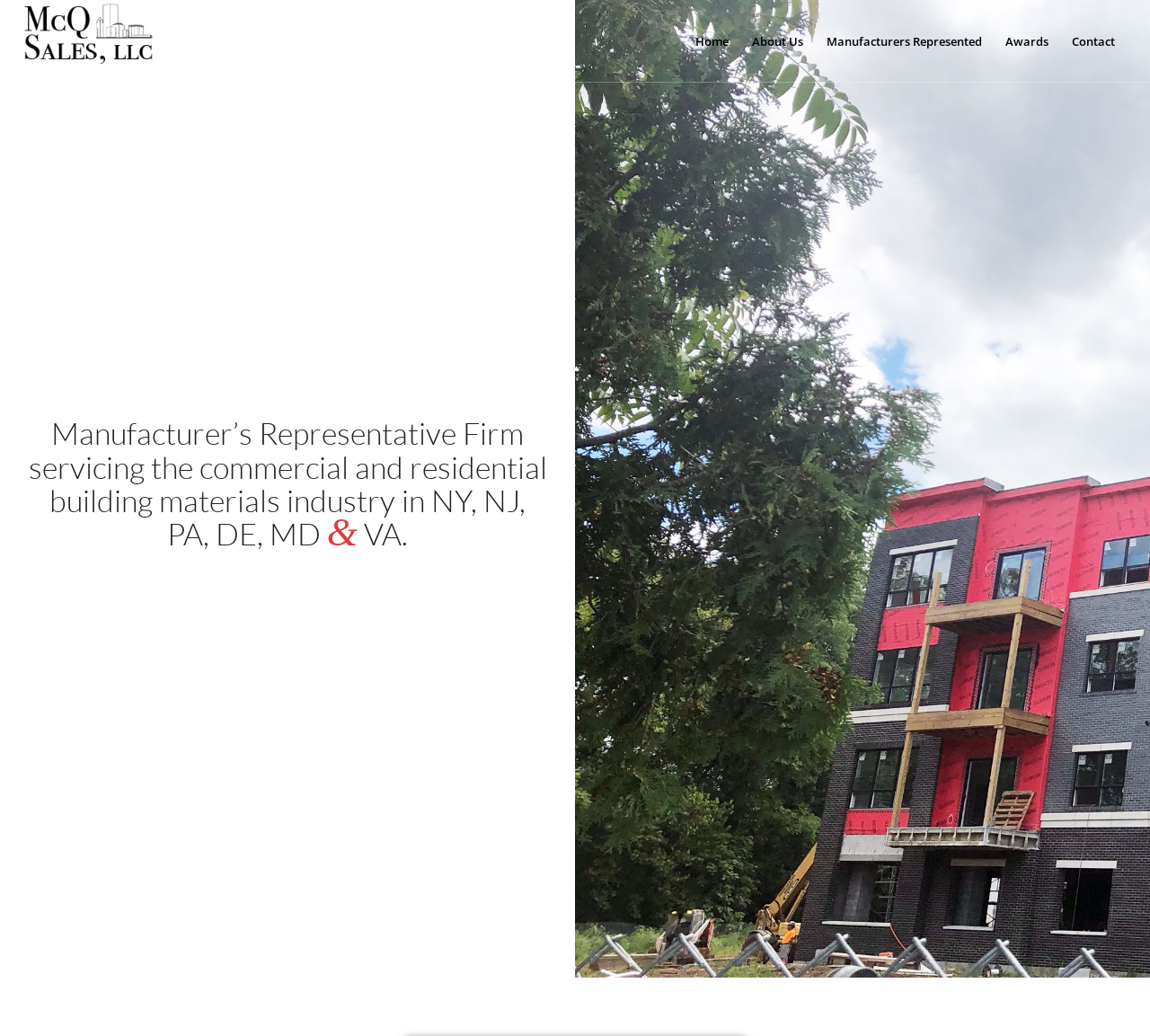Please answer the following question using a single word or phrase: 
What is the region served by the company?

NY, NJ, PA, DE, MD & VA